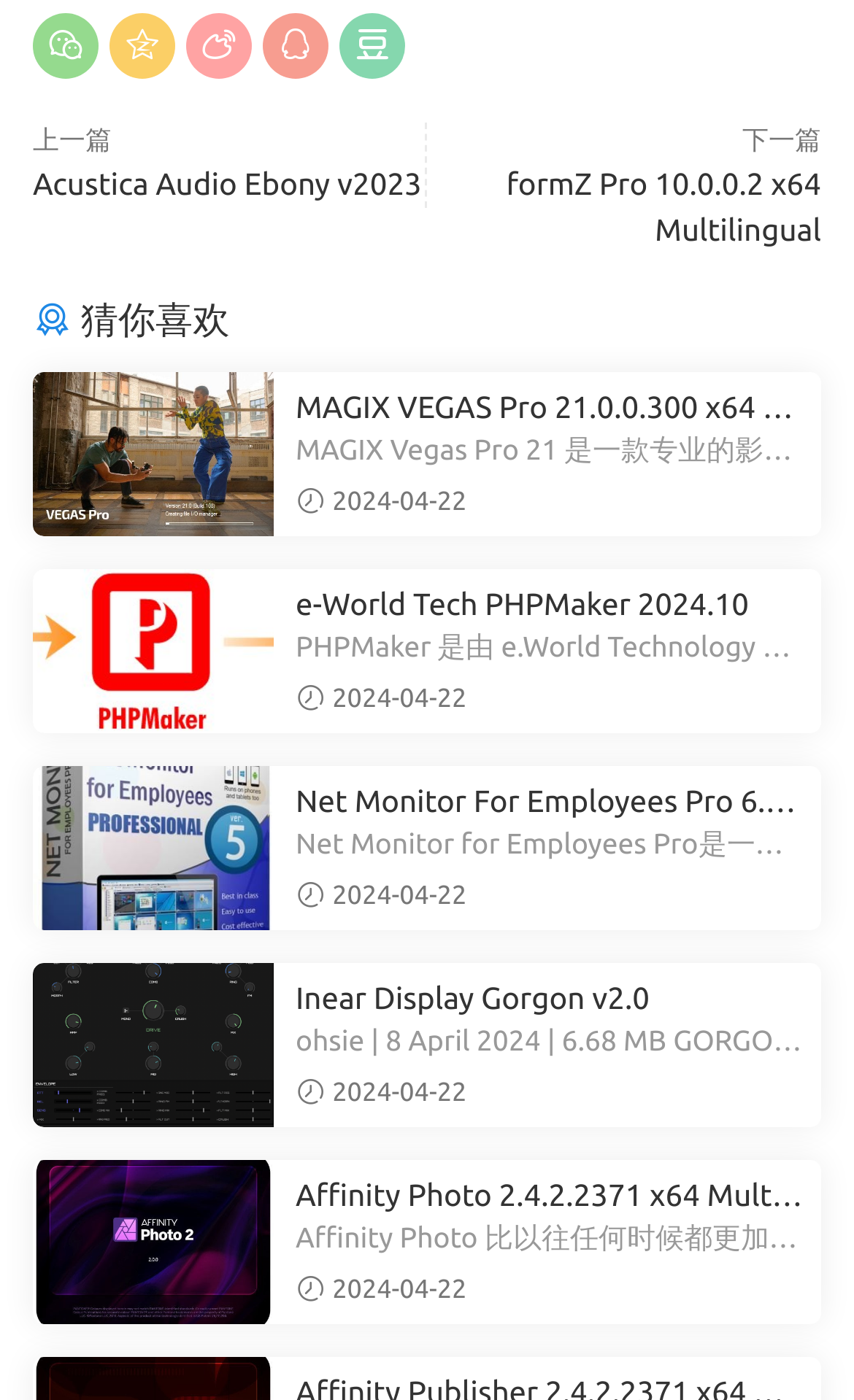What is the release date of 'e-World Tech PHPMaker 2024.10'? Refer to the image and provide a one-word or short phrase answer.

2024-04-22